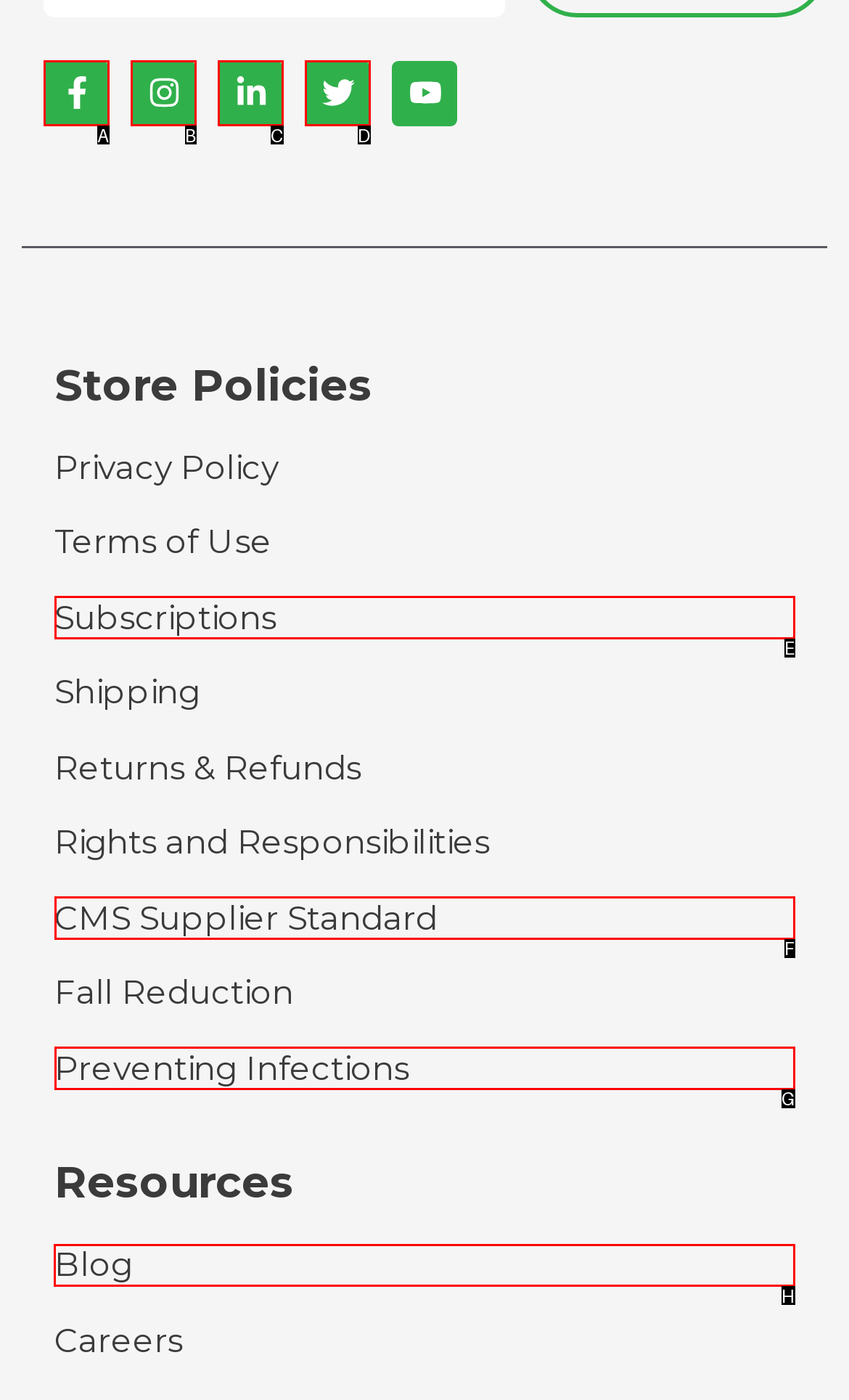Point out the HTML element I should click to achieve the following: Read blog posts Reply with the letter of the selected element.

H